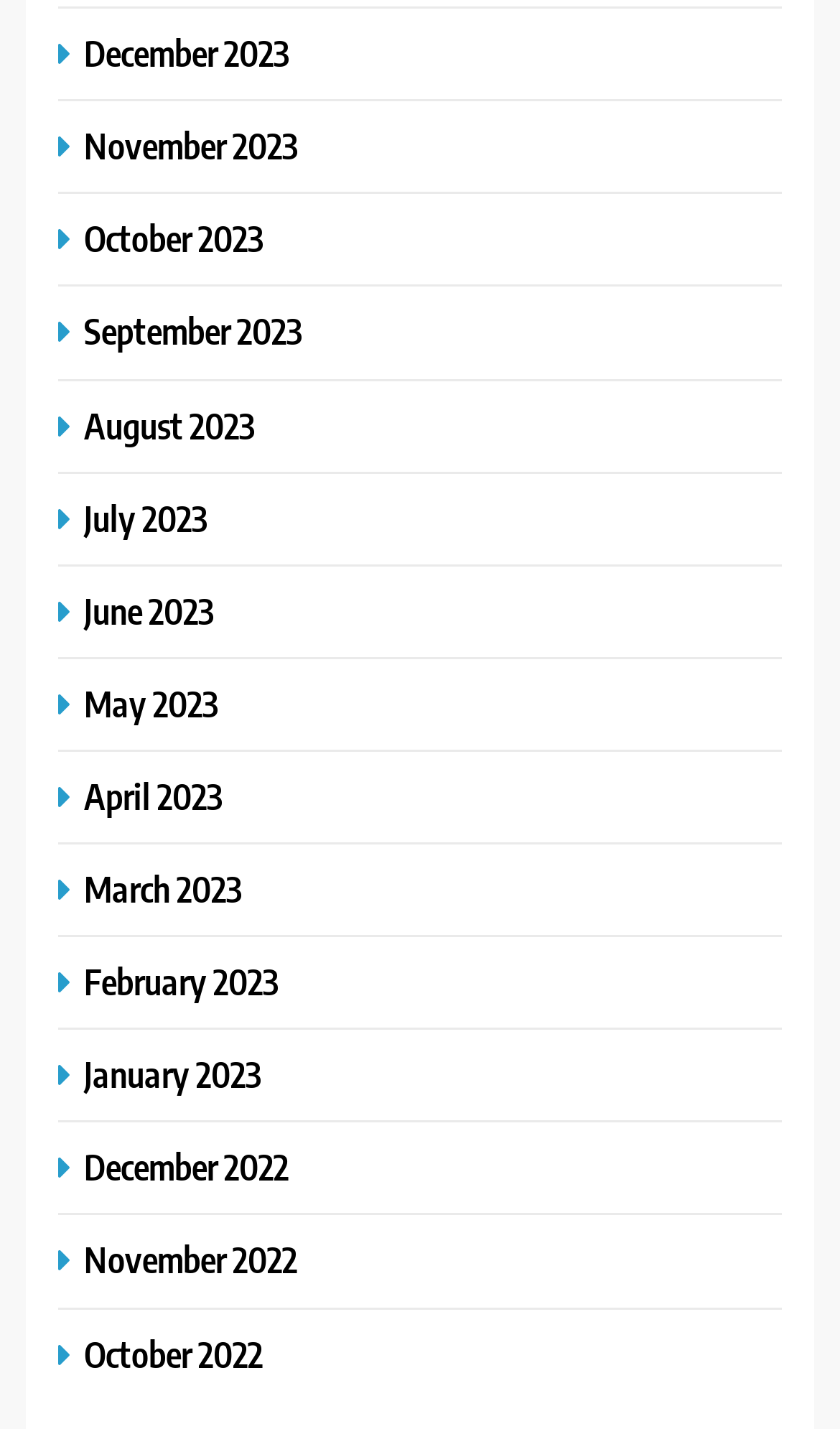Locate the bounding box coordinates of the element that should be clicked to execute the following instruction: "View November 2022".

[0.069, 0.866, 0.367, 0.898]